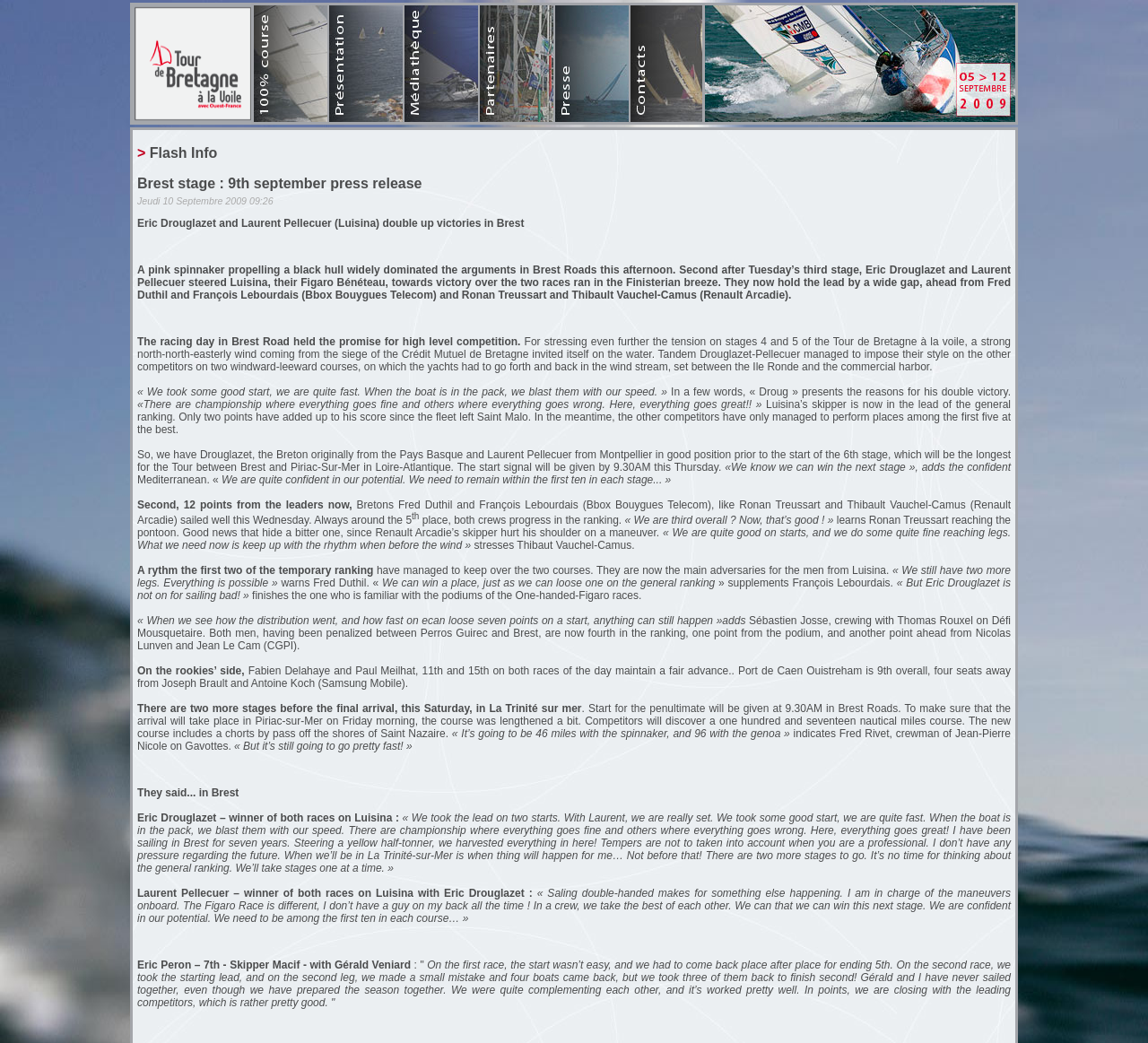Please locate the bounding box coordinates of the element that should be clicked to achieve the given instruction: "Click on 'Accueil'".

[0.221, 0.005, 0.518, 0.006]